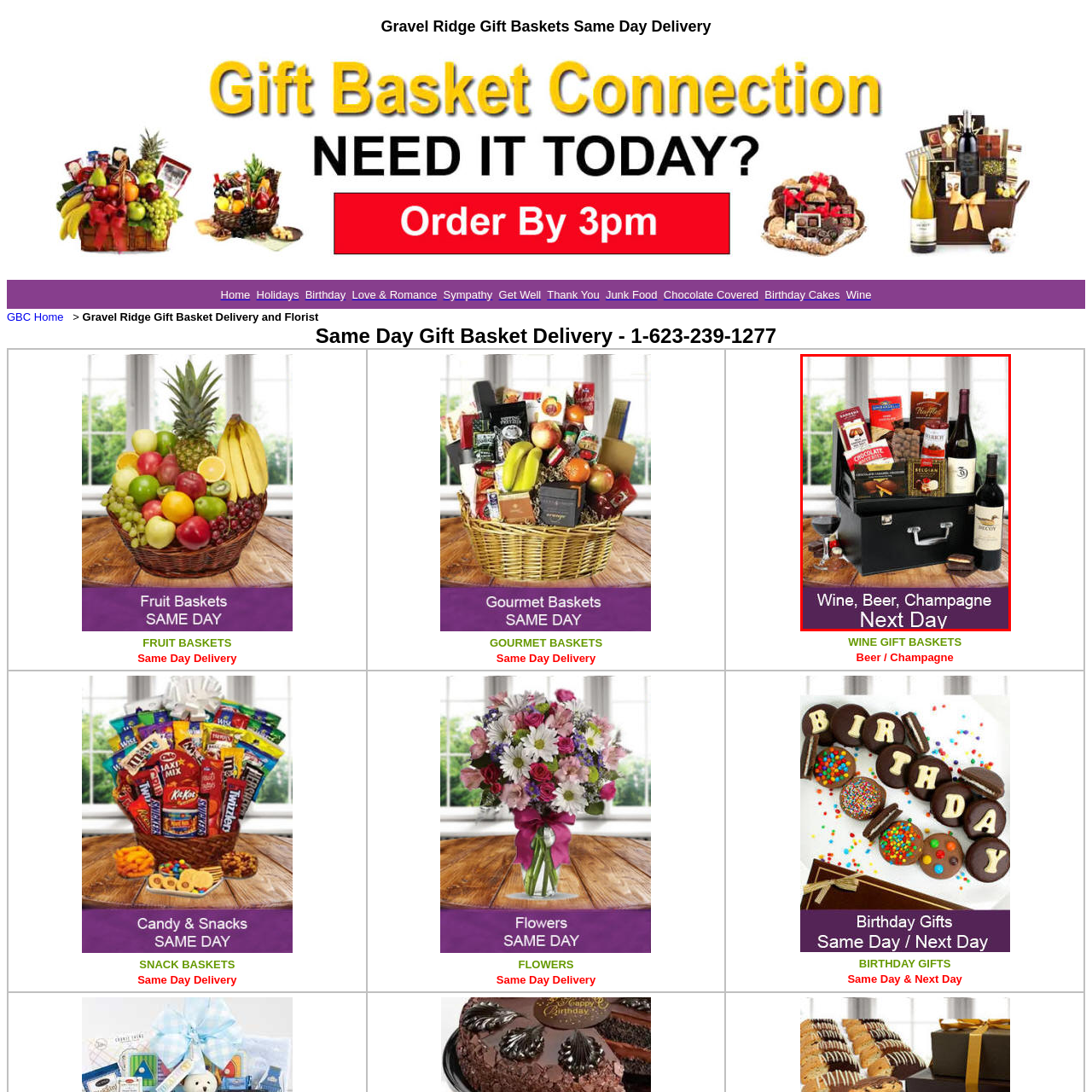Analyze and describe the image content within the red perimeter in detail.

The image showcases a beautifully arranged gift basket designed for wine, beer, and champagne enthusiasts, emphasizing convenience with a "Next Day" delivery option. The basket, displayed in a stylish black container, features an assortment of gourmet treats, including chocolates and snacks, elegantly paired alongside two bottles of wine. One of the wine bottles is prominently positioned, while a glass filled with red wine sits beside the basket, inviting indulgence. This delightful combination is perfect for any celebration, making it an ideal choice for gifting on special occasions.